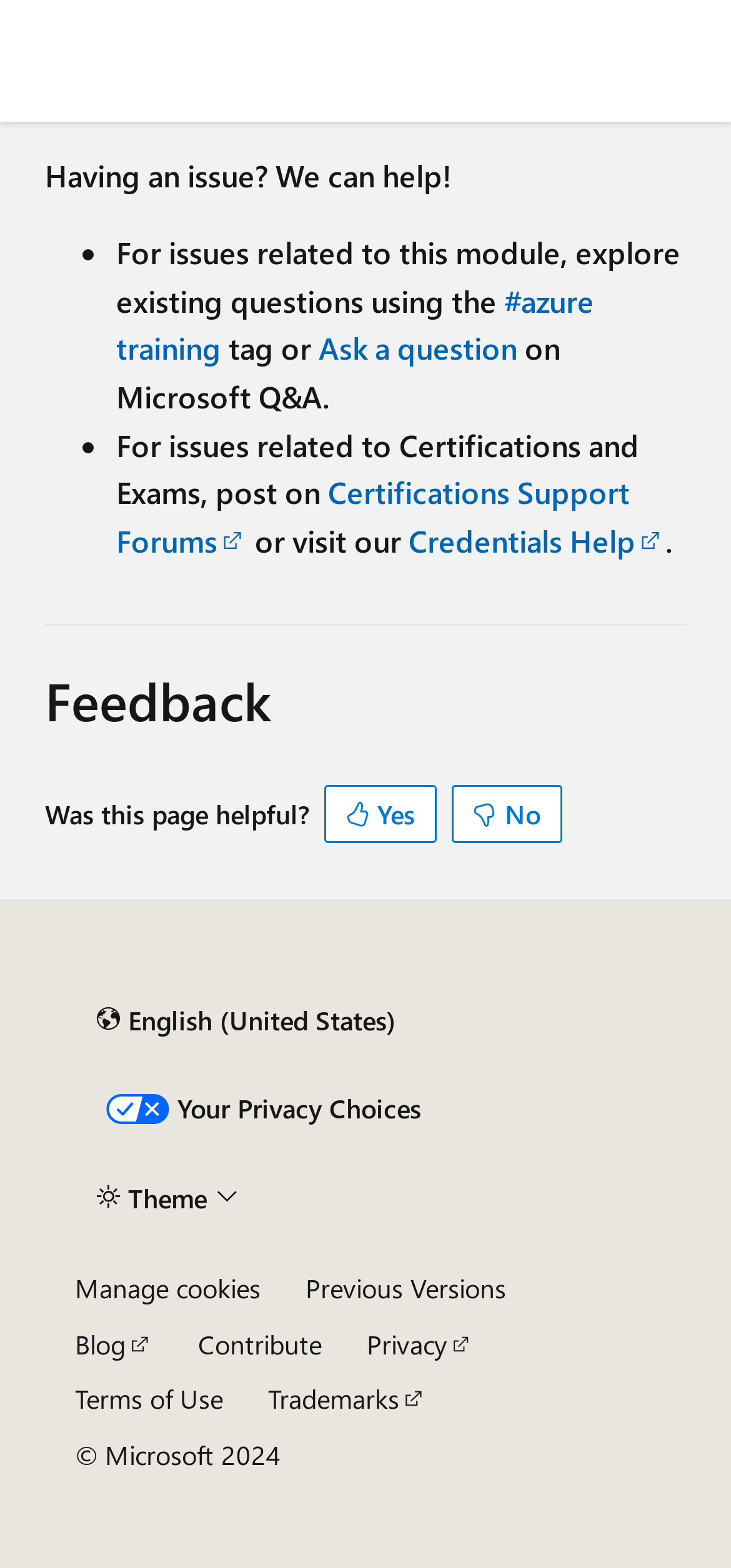Please find the bounding box coordinates in the format (top-left x, top-left y, bottom-right x, bottom-right y) for the given element description. Ensure the coordinates are floating point numbers between 0 and 1. Description: #azure training

[0.159, 0.179, 0.813, 0.235]